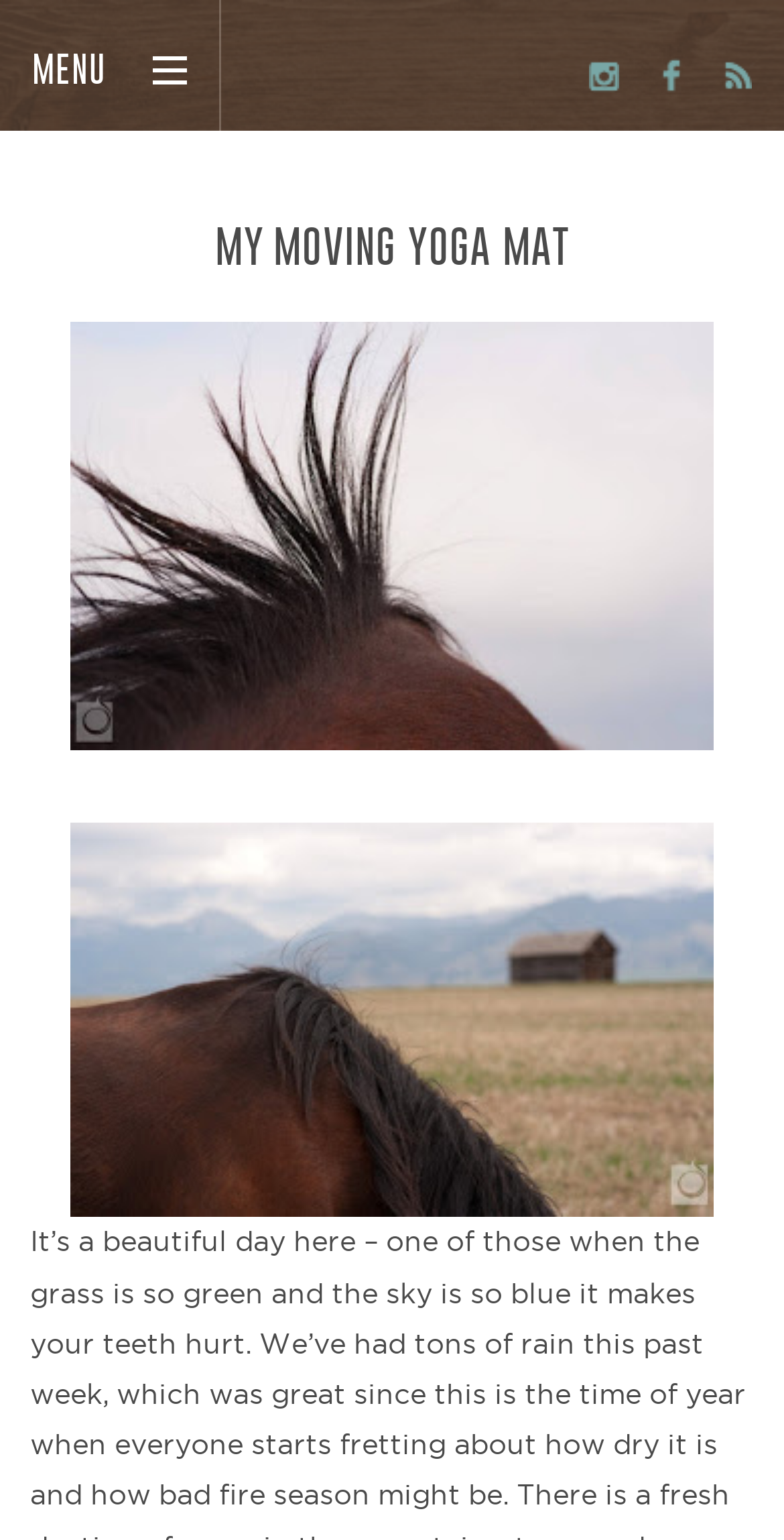What is the theme of the webpage?
Please give a detailed and elaborate answer to the question based on the image.

The heading 'MY MOVING YOGA MAT' and the presence of images that appear to be related to yoga mats suggest that the theme of the webpage is yoga. The context and the content of the page point to a yoga-related topic.